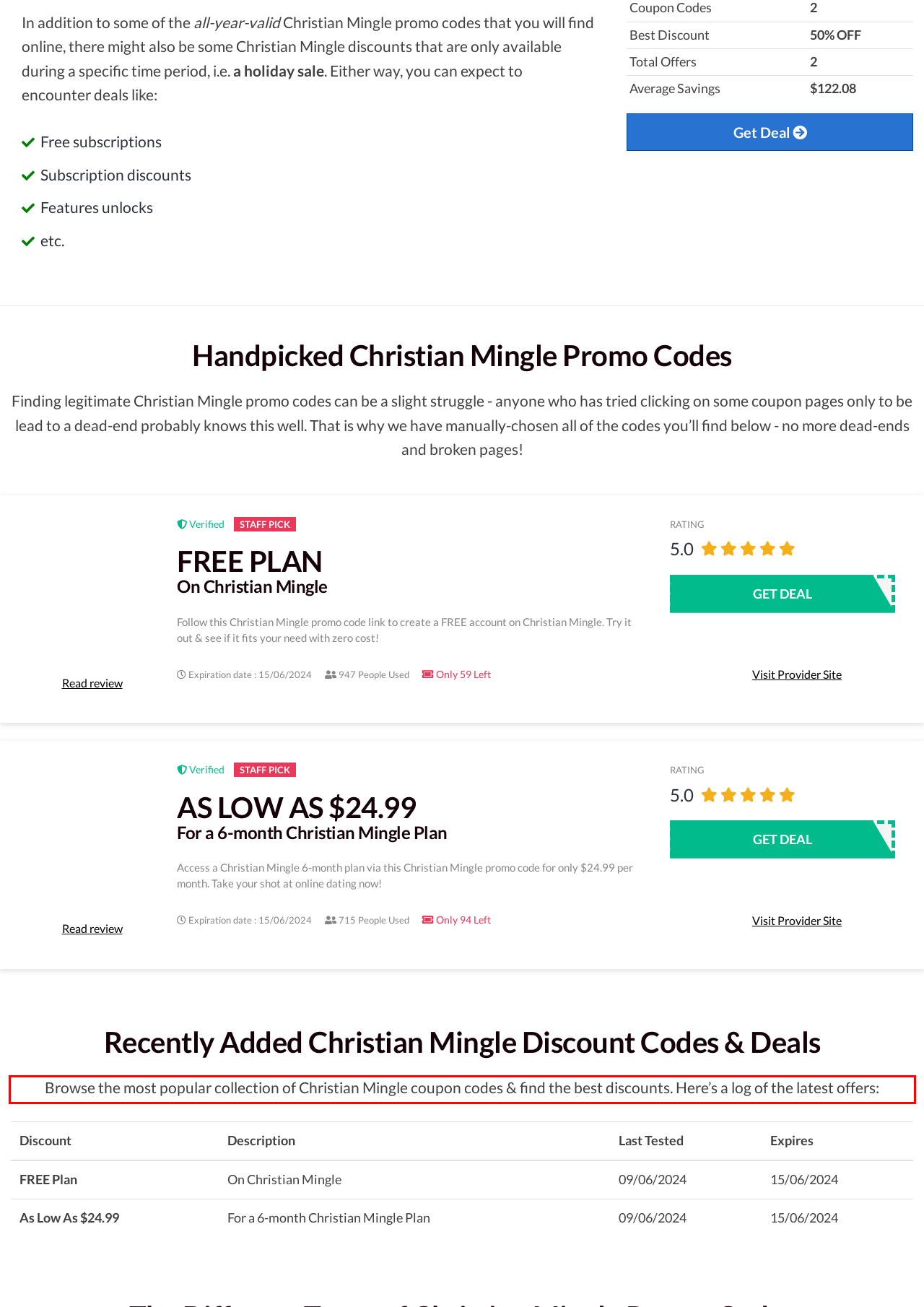Please analyze the screenshot of a webpage and extract the text content within the red bounding box using OCR.

Browse the most popular collection of Christian Mingle coupon codes & find the best discounts. Here’s a log of the latest offers: